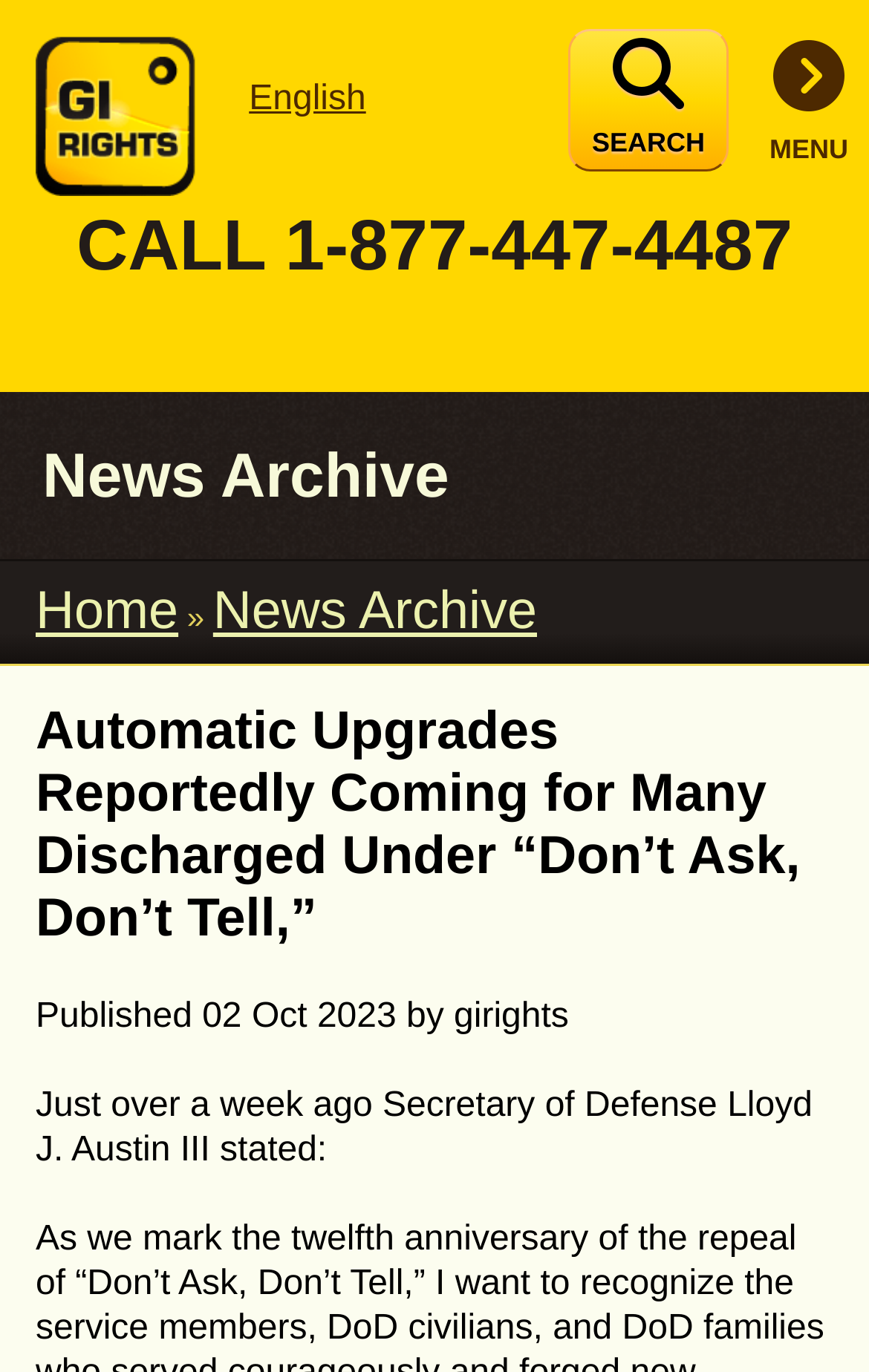What is the date of the news article?
Respond to the question with a well-detailed and thorough answer.

I found the date of the news article by looking at the time element that says '02 Oct 2023' which is located within a header element.